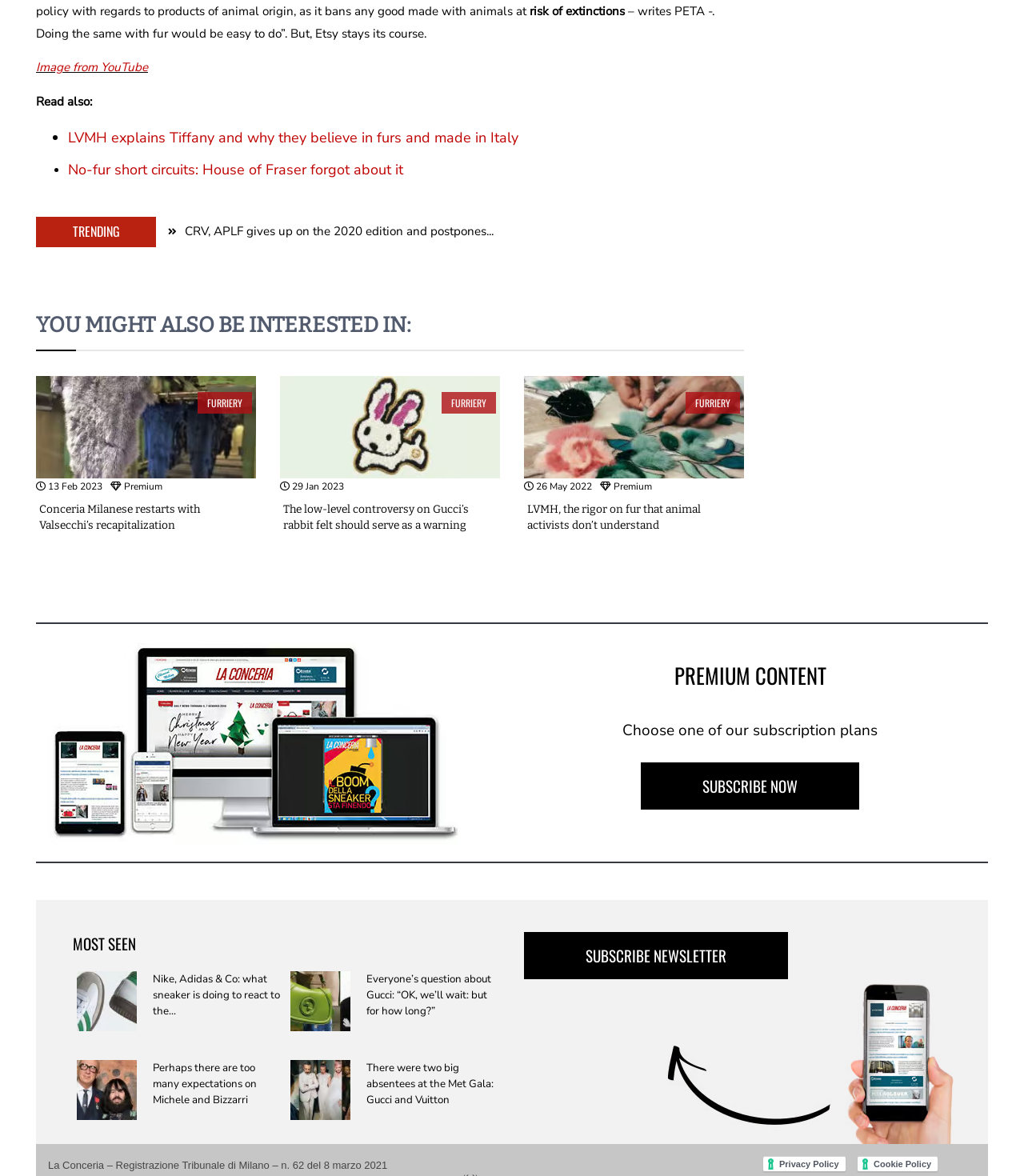What is the date of the article 'The low-level controversy on Gucci’s rabbit felt should serve as a warning'?
Answer the question with a single word or phrase, referring to the image.

29 Jan 2023